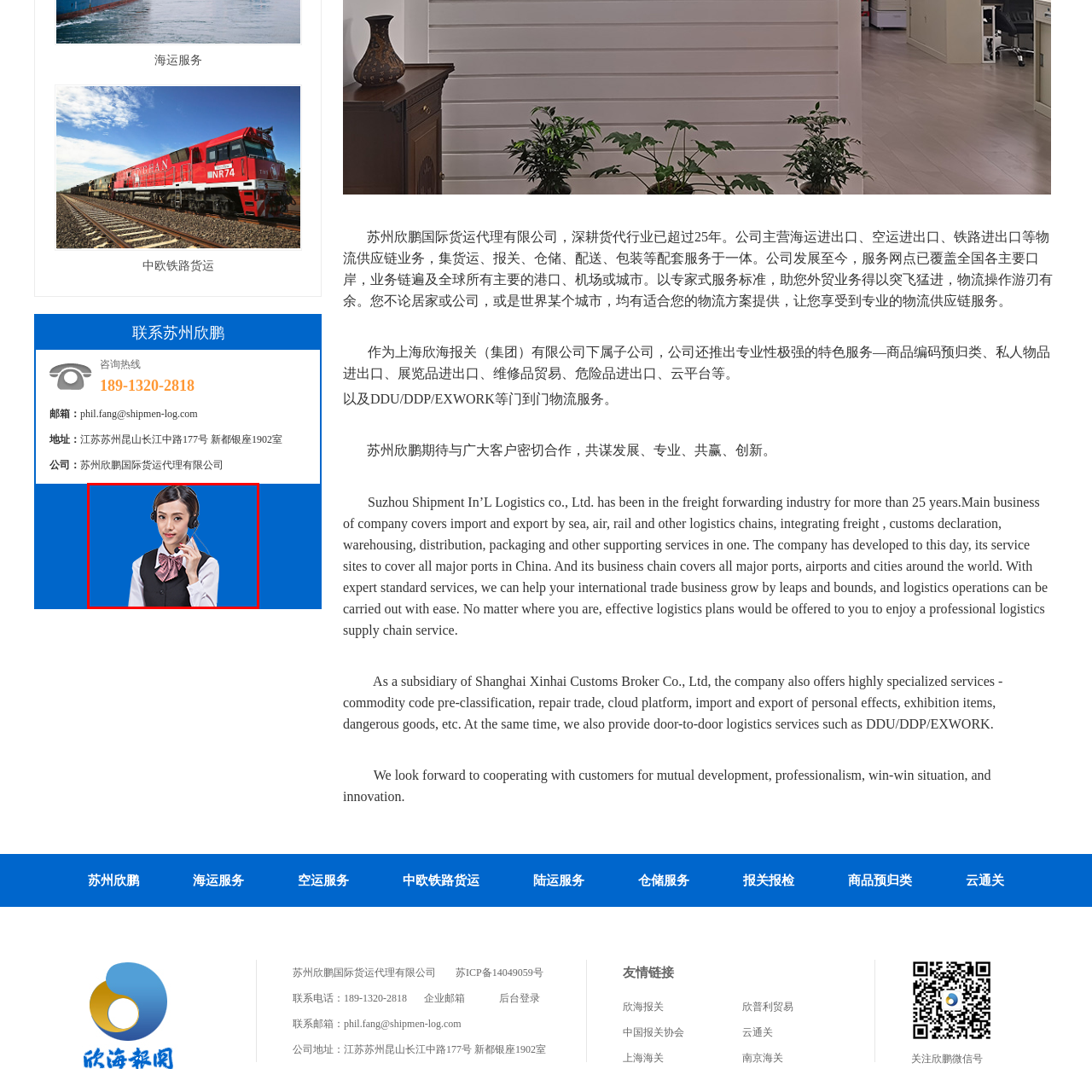Direct your attention to the section outlined in red and answer the following question with a single word or brief phrase: 
What is the color of the background?

vibrant blue